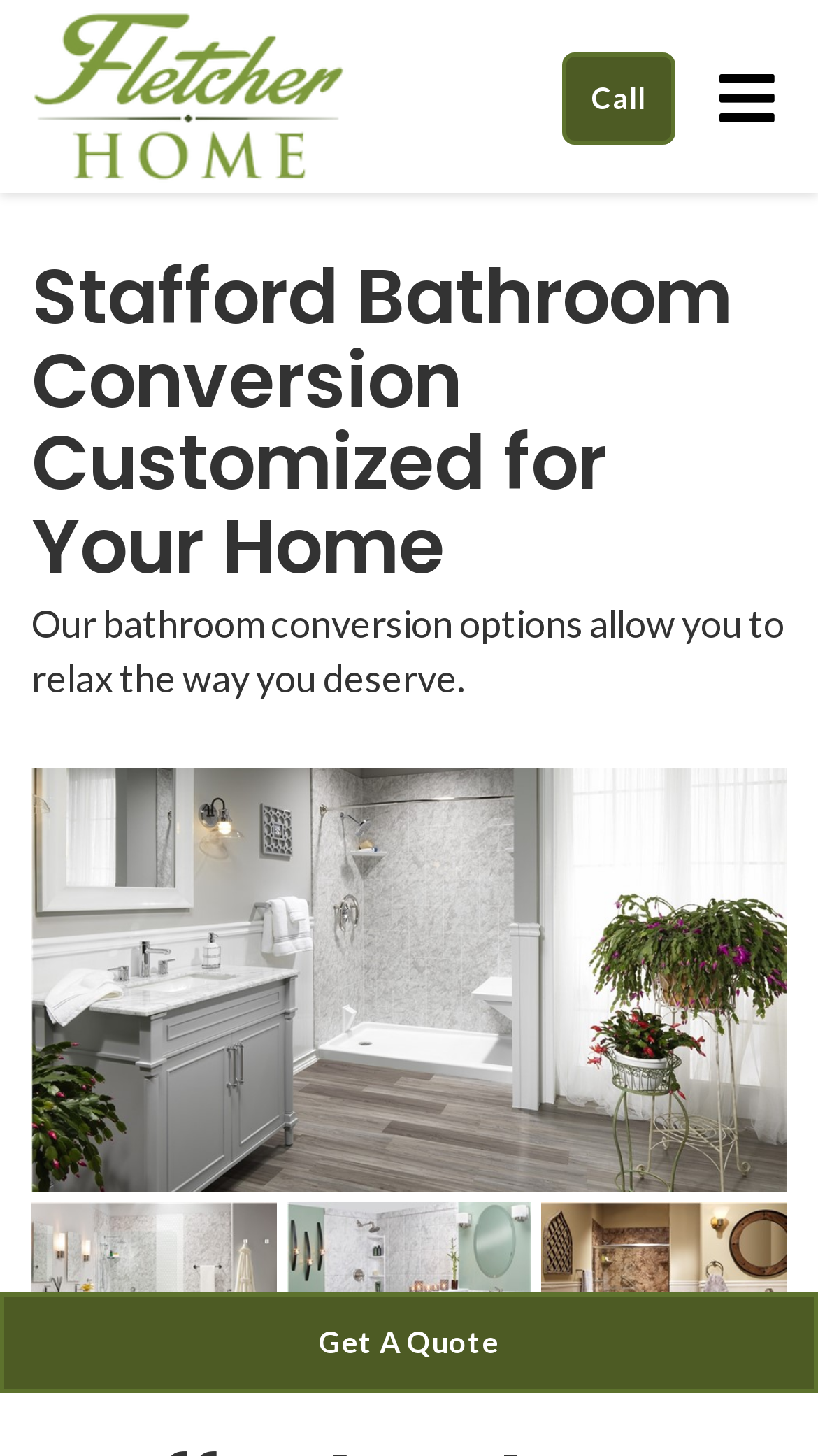What is the company name?
Answer the question in a detailed and comprehensive manner.

The company name can be found in the logo link at the top left corner of the webpage, which is 'Fletcher Home Logo'.